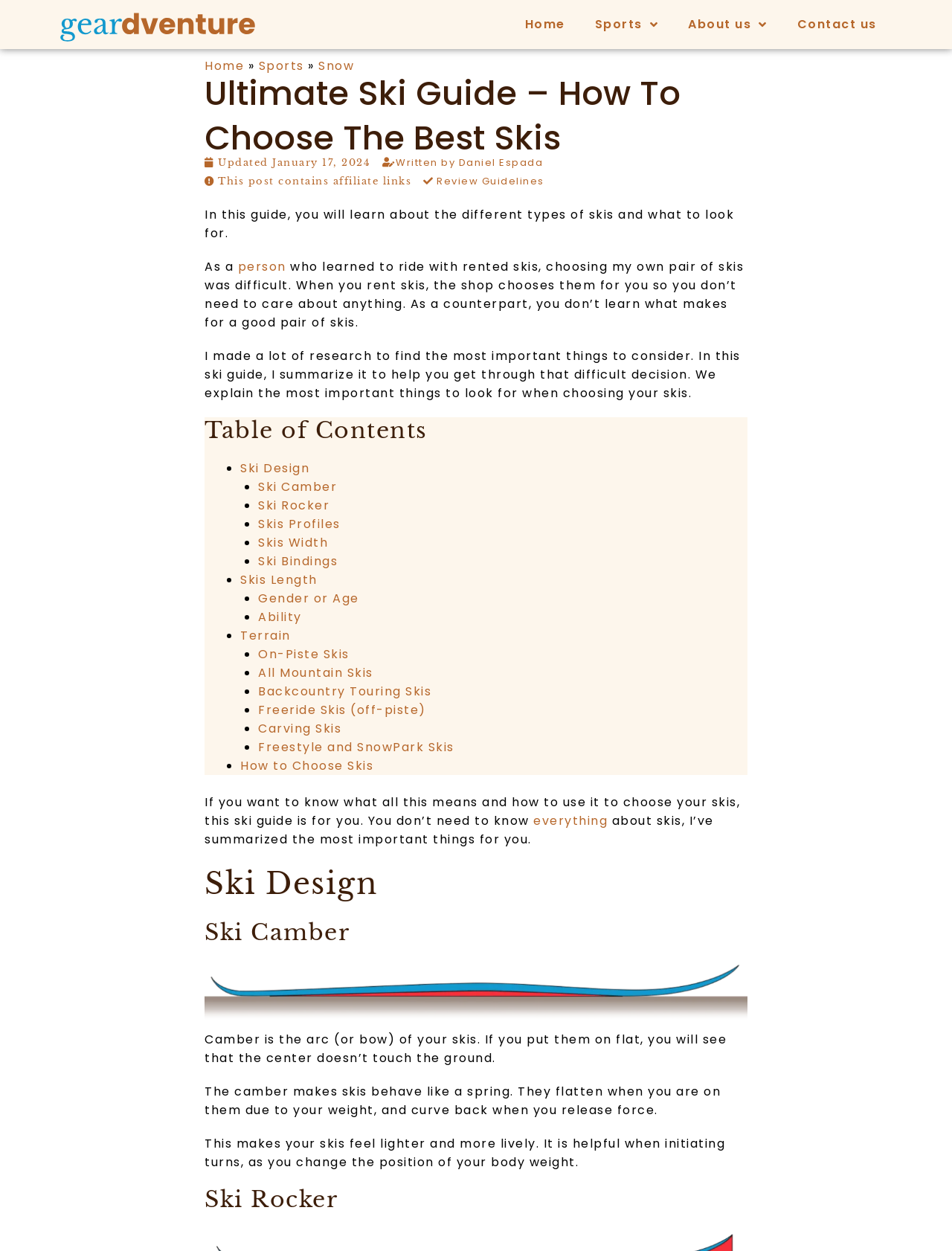Locate the bounding box of the user interface element based on this description: "Share on Twitter".

None